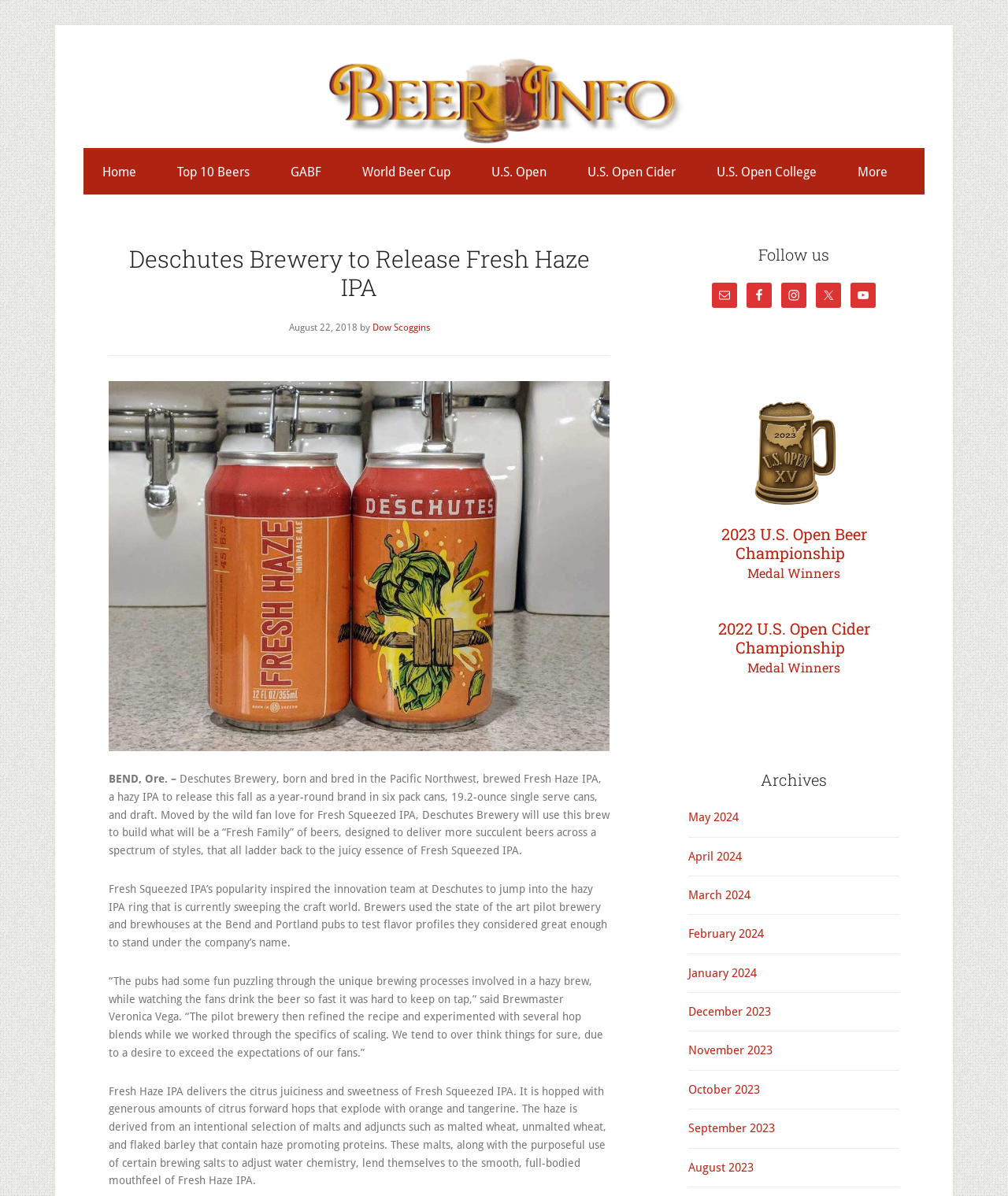Can you specify the bounding box coordinates for the region that should be clicked to fulfill this instruction: "Read about '2023 U.S. Open Beer Championship'".

[0.715, 0.438, 0.86, 0.471]